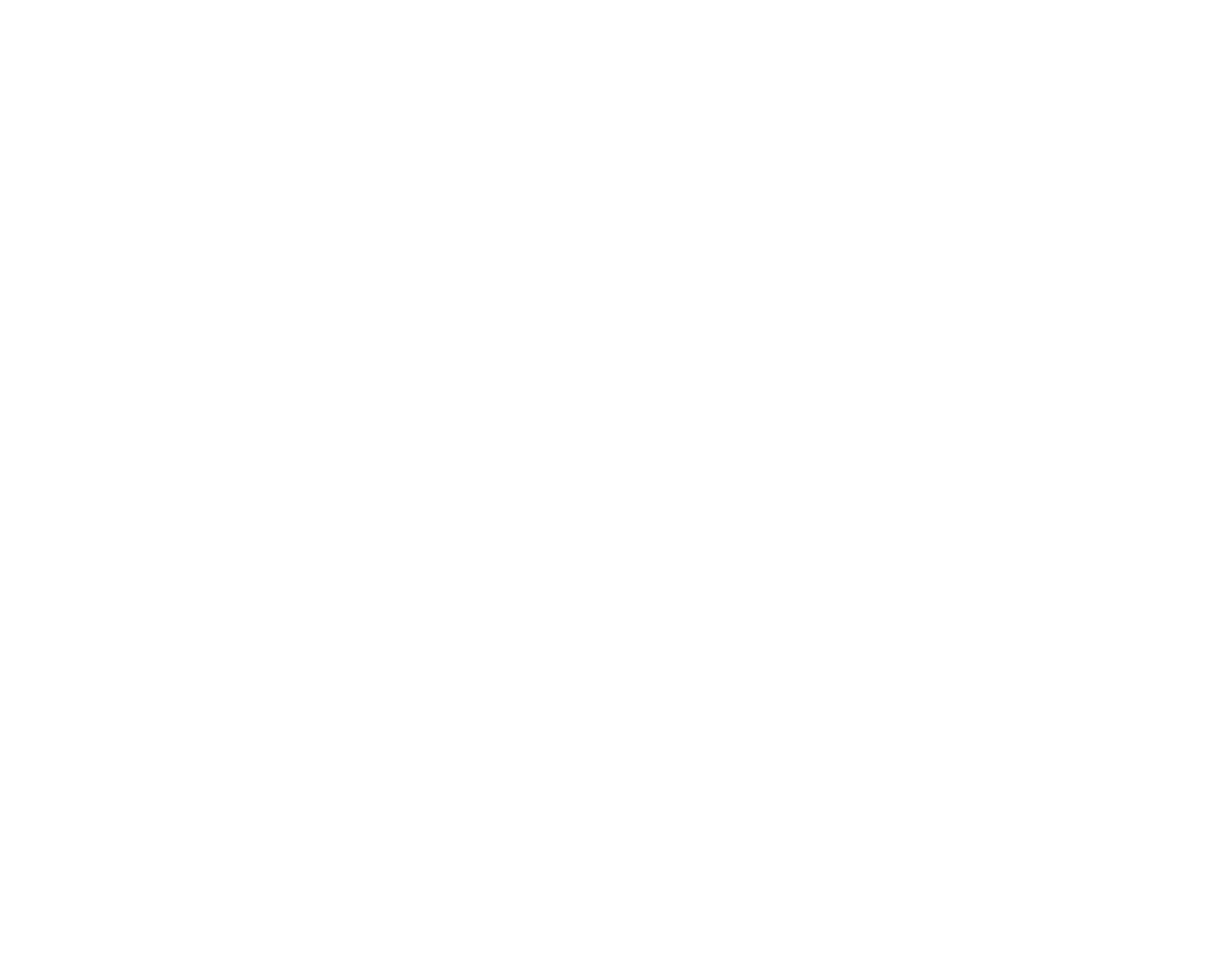Given the element description title="The Business Times", identify the bounding box coordinates for the UI element on the webpage screenshot. The format should be (top-left x, top-left y, bottom-right x, bottom-right y), with values between 0 and 1.

[0.414, 0.045, 0.586, 0.067]